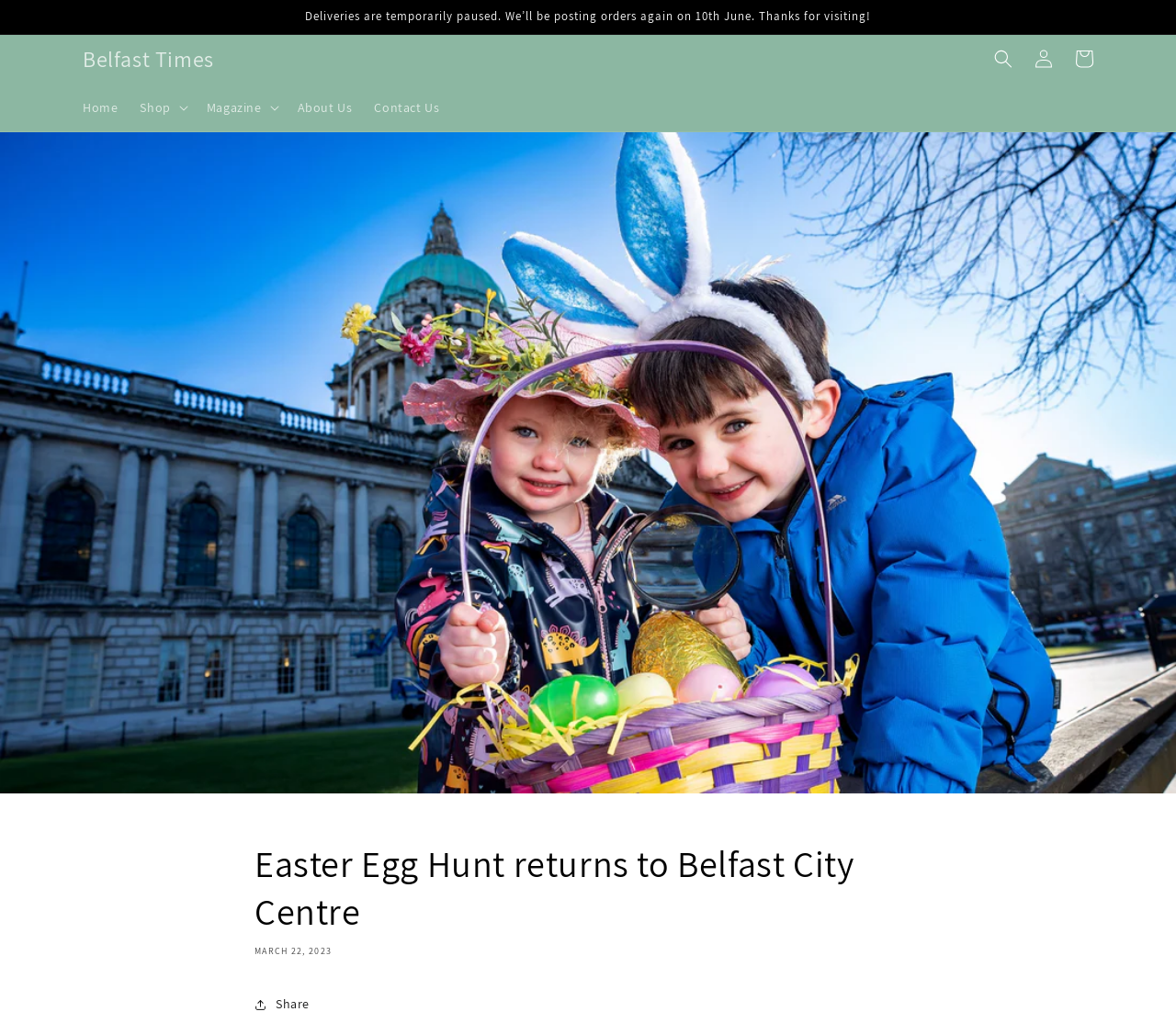Please find the bounding box for the UI element described by: "About Us".

[0.243, 0.087, 0.309, 0.124]